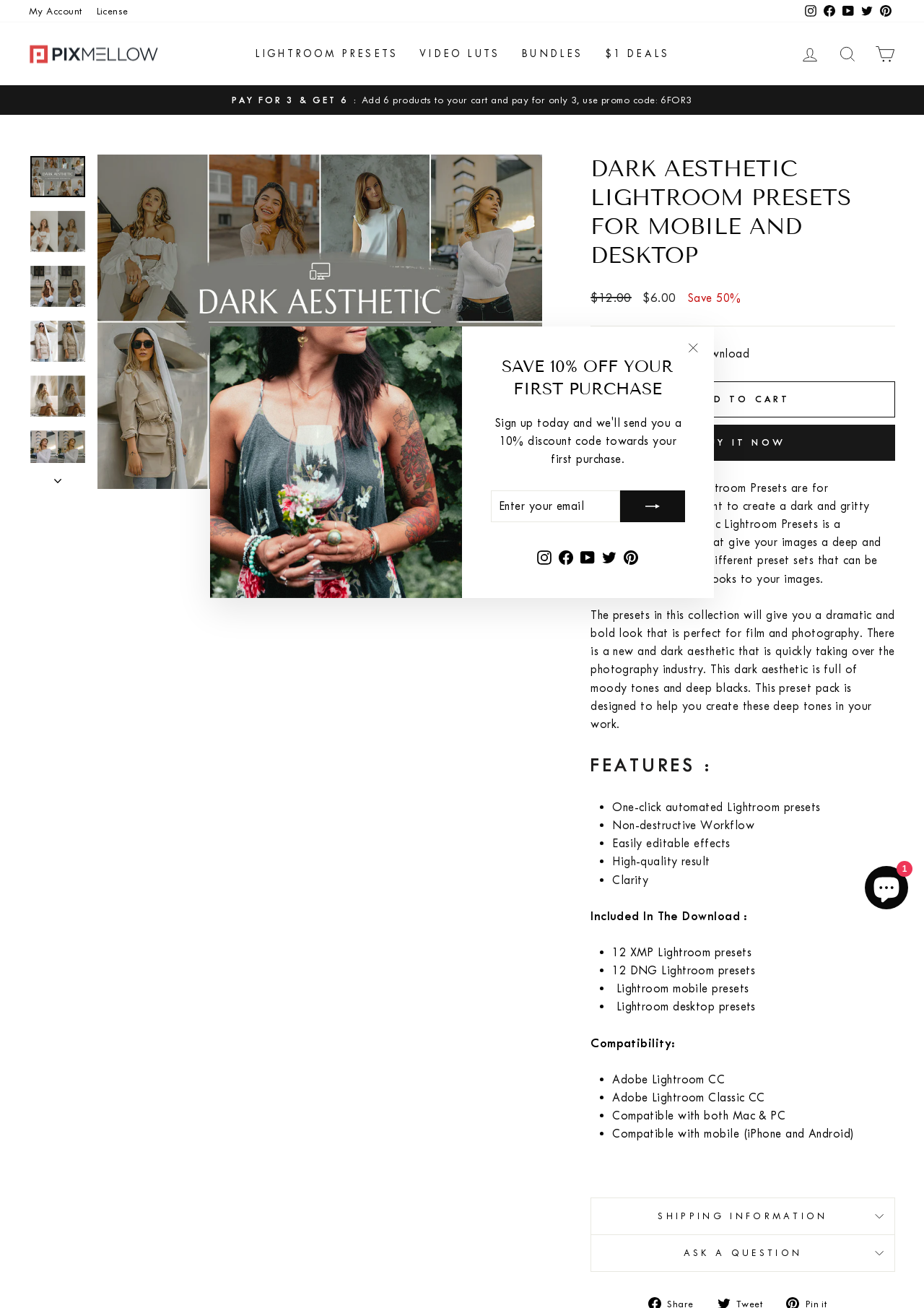Respond to the question below with a single word or phrase: How many list markers are there in the FEATURES section?

4